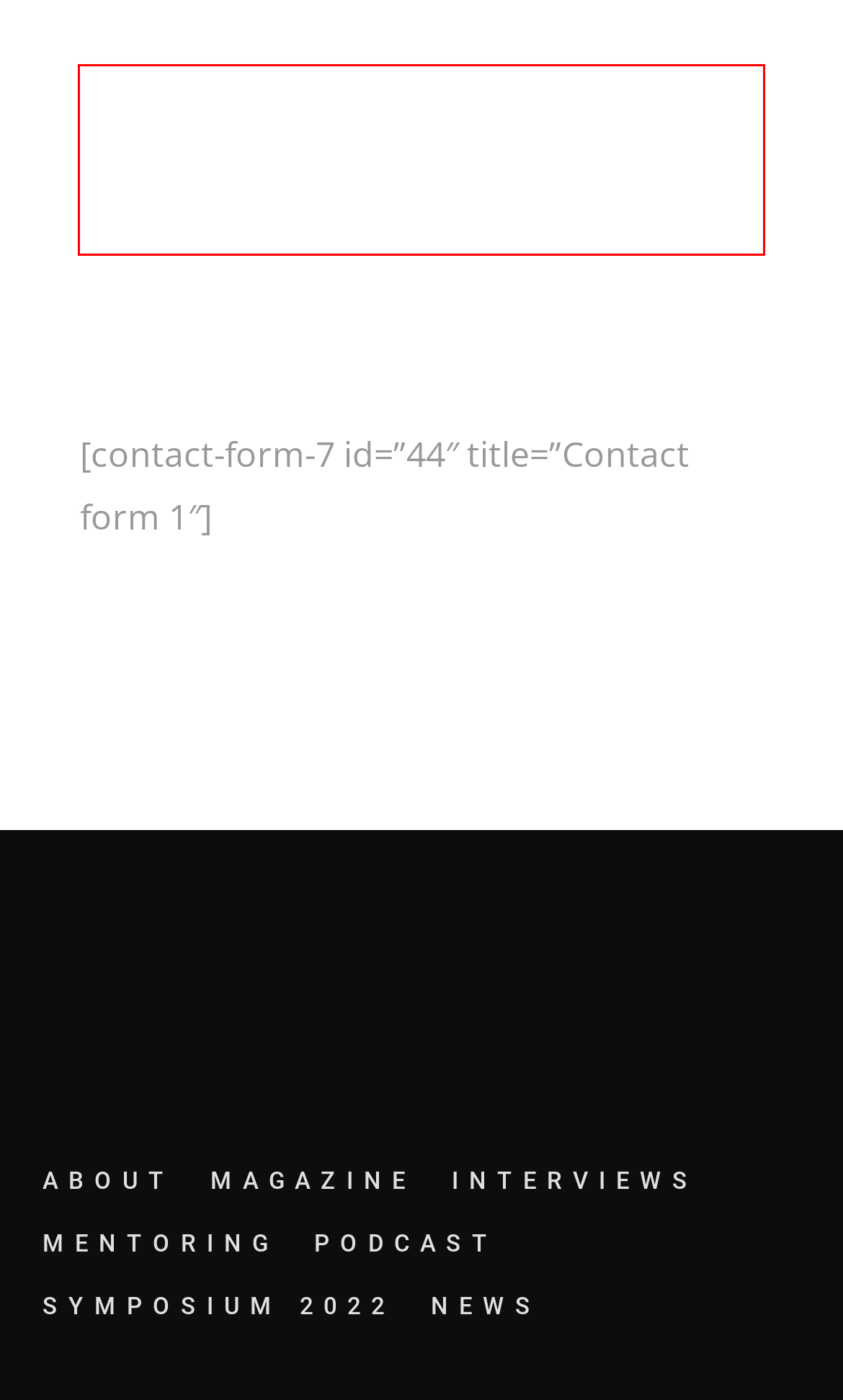Given a screenshot of a webpage containing a red rectangle bounding box, extract and provide the text content found within the red bounding box.

Please write to our email or fill out the form and hit “send”. We will be happy to talk with you!